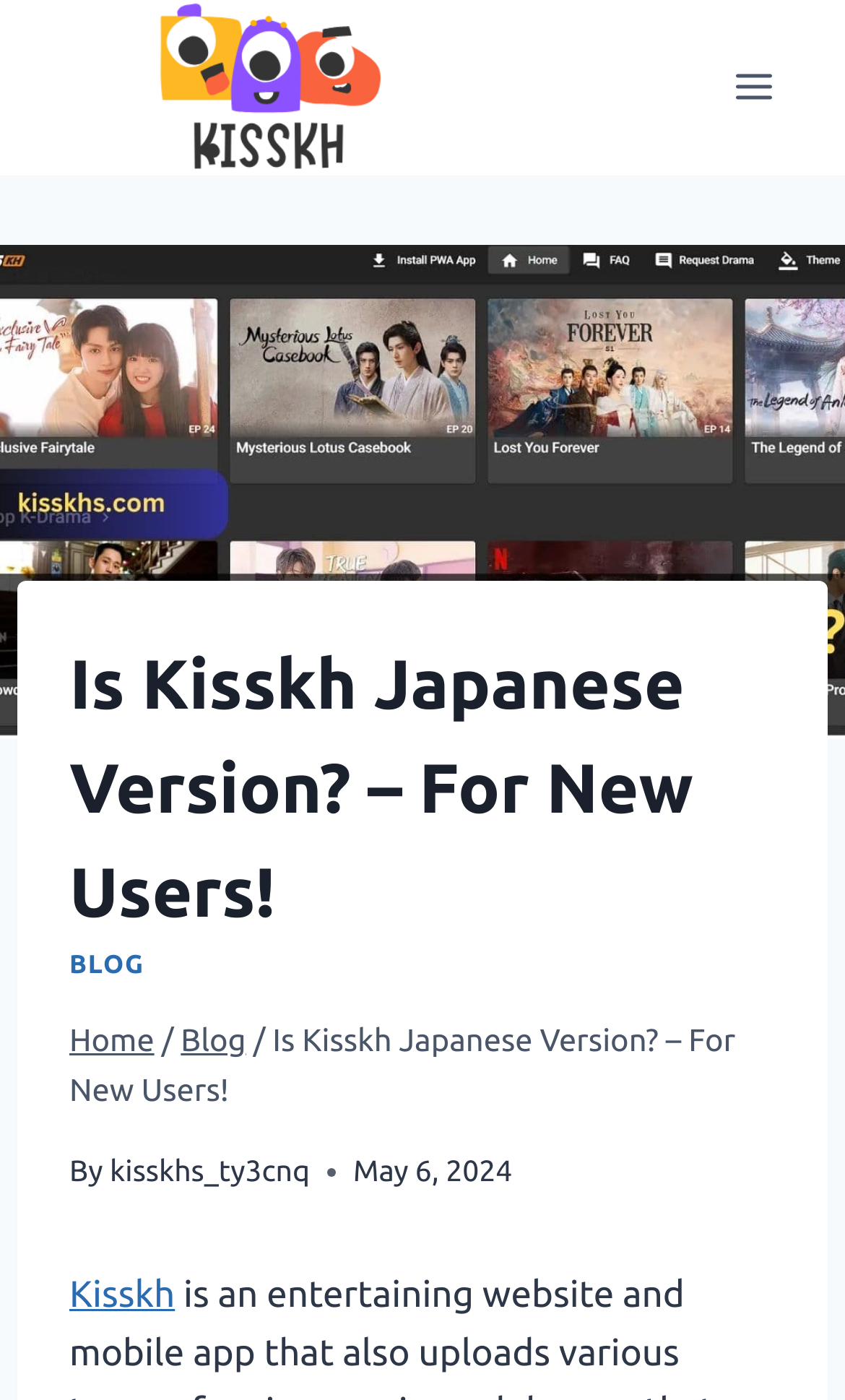Please predict the bounding box coordinates (top-left x, top-left y, bottom-right x, bottom-right y) for the UI element in the screenshot that fits the description: Toggle Menu

[0.844, 0.038, 0.938, 0.087]